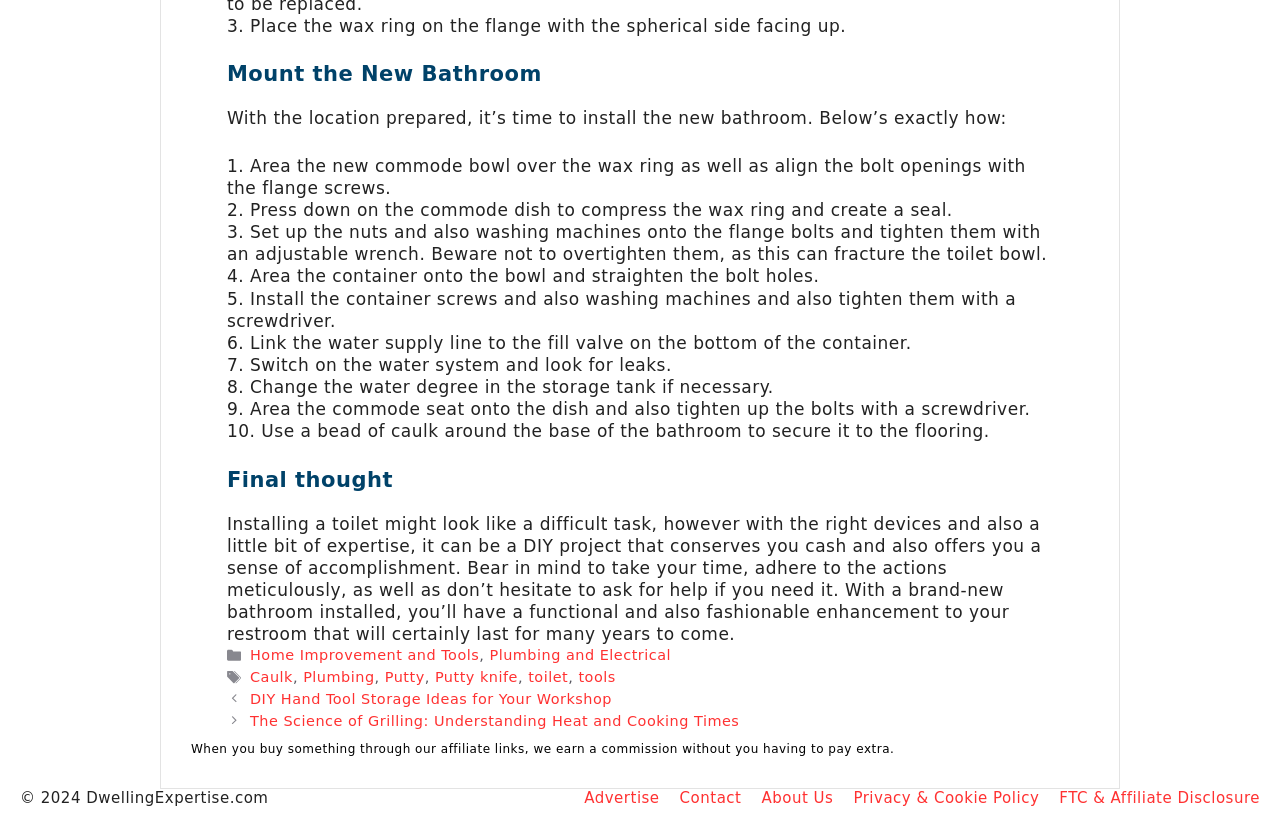Highlight the bounding box coordinates of the element that should be clicked to carry out the following instruction: "Search for something". The coordinates must be given as four float numbers ranging from 0 to 1, i.e., [left, top, right, bottom].

None